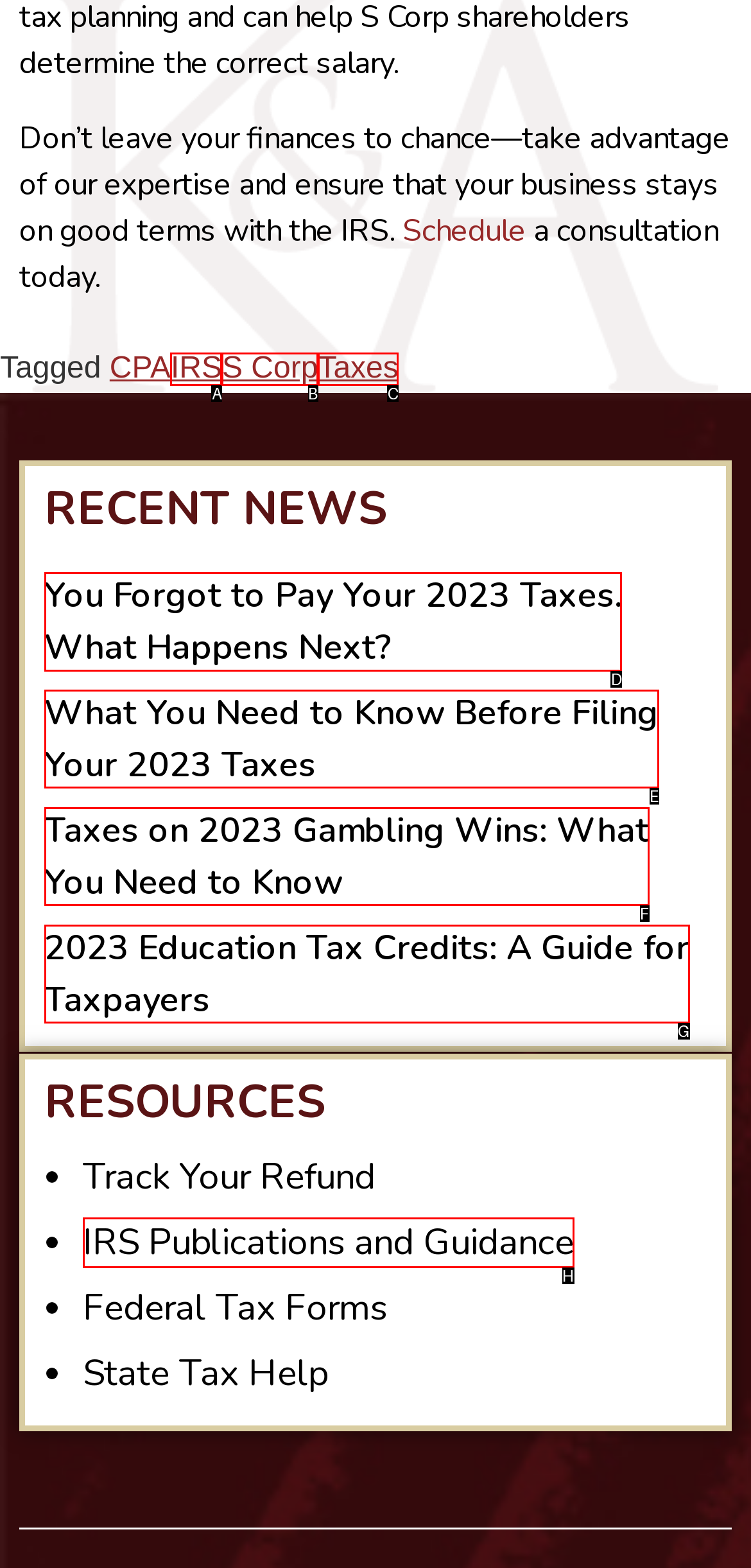Identify which HTML element to click to fulfill the following task: Read about recent news on taxes. Provide your response using the letter of the correct choice.

D